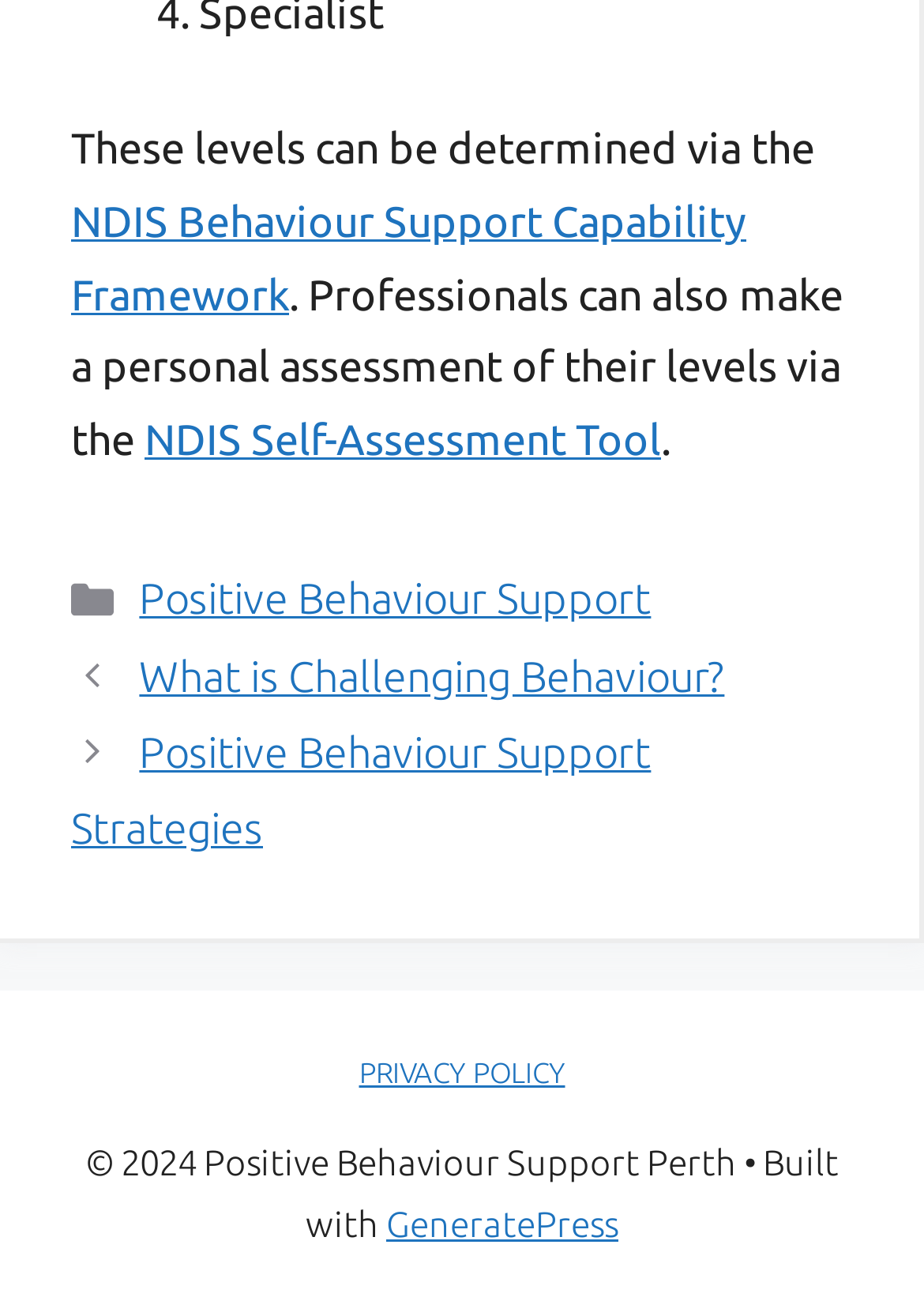Find the coordinates for the bounding box of the element with this description: "NDIS Behaviour Support Capability Framework".

[0.077, 0.151, 0.808, 0.243]